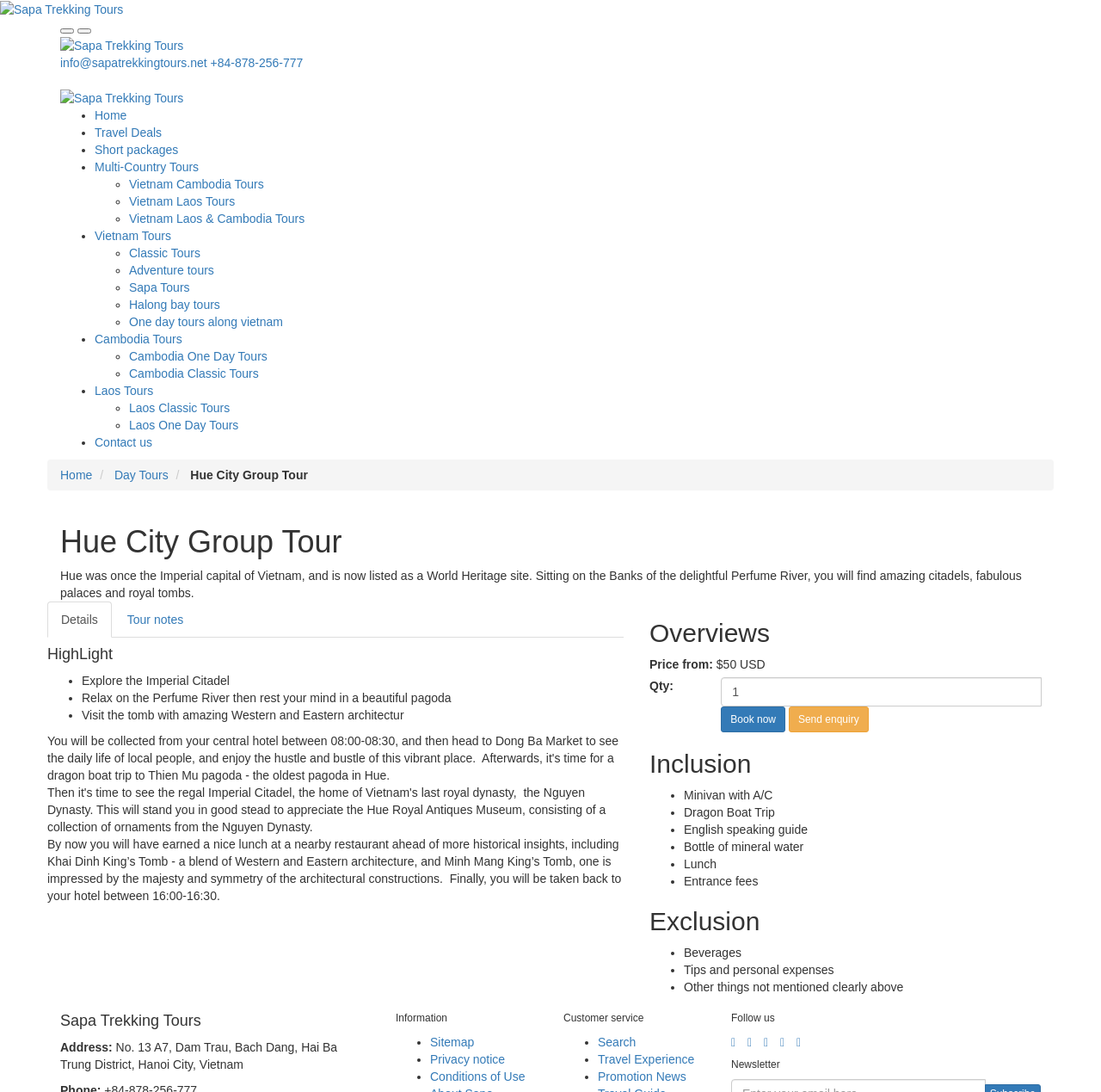Kindly determine the bounding box coordinates for the area that needs to be clicked to execute this instruction: "Click on the 'Book now' button".

[0.655, 0.647, 0.713, 0.671]